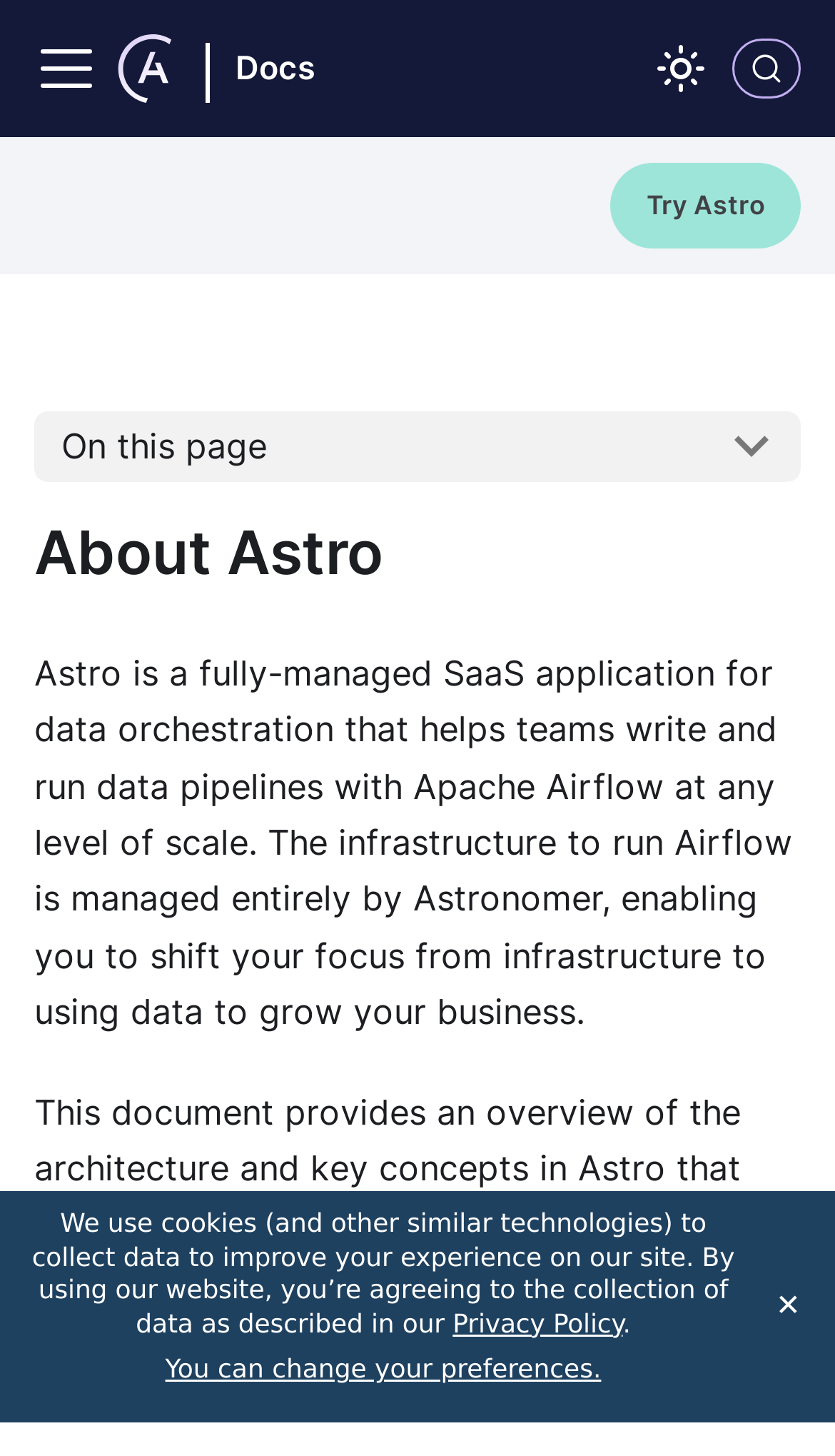Pinpoint the bounding box coordinates of the clickable element needed to complete the instruction: "Learn about Astro features". The coordinates should be provided as four float numbers between 0 and 1: [left, top, right, bottom].

[0.421, 0.865, 0.703, 0.894]